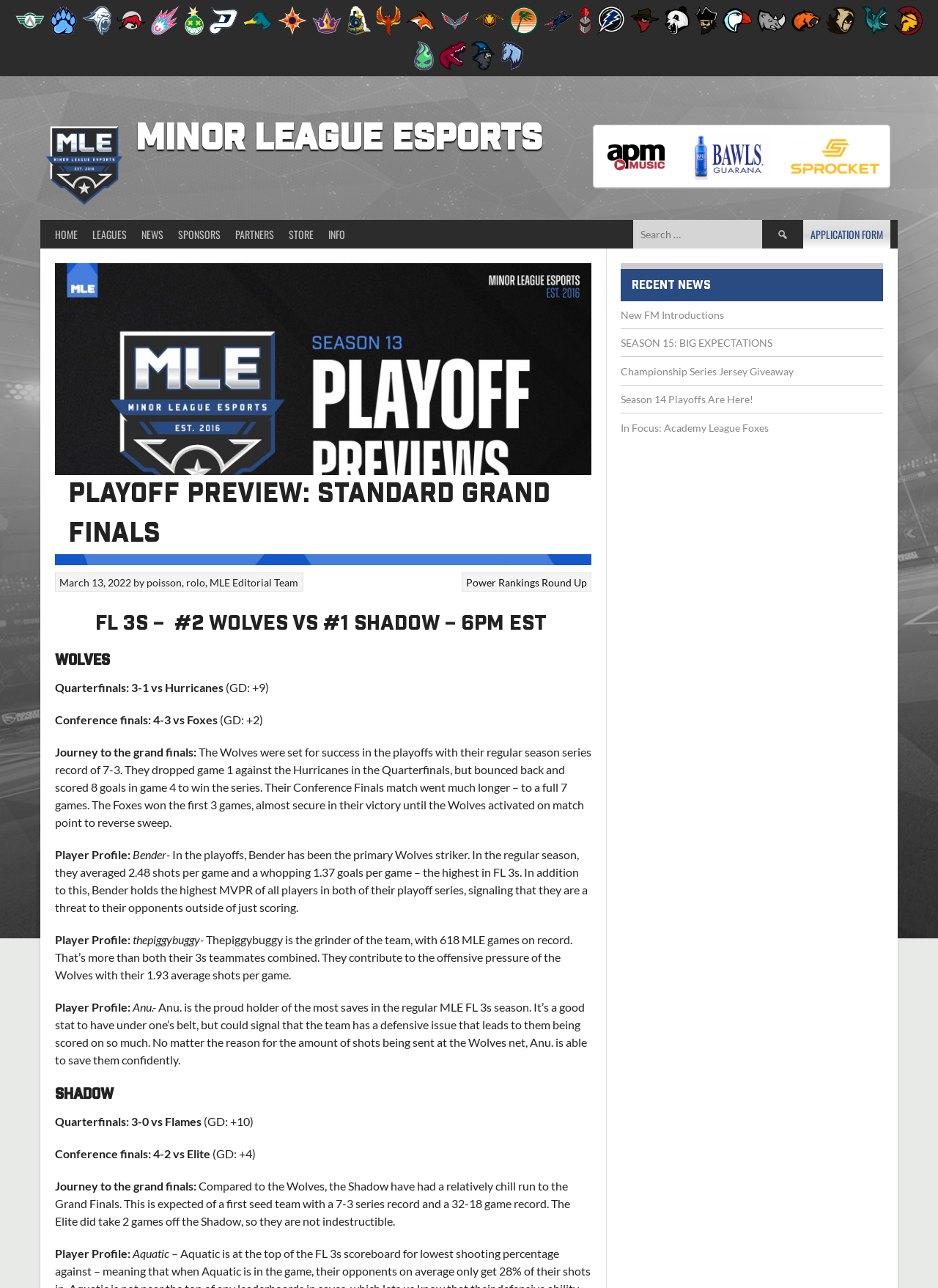Please respond to the question with a concise word or phrase:
What is the name of the esports league?

Minor League Esports